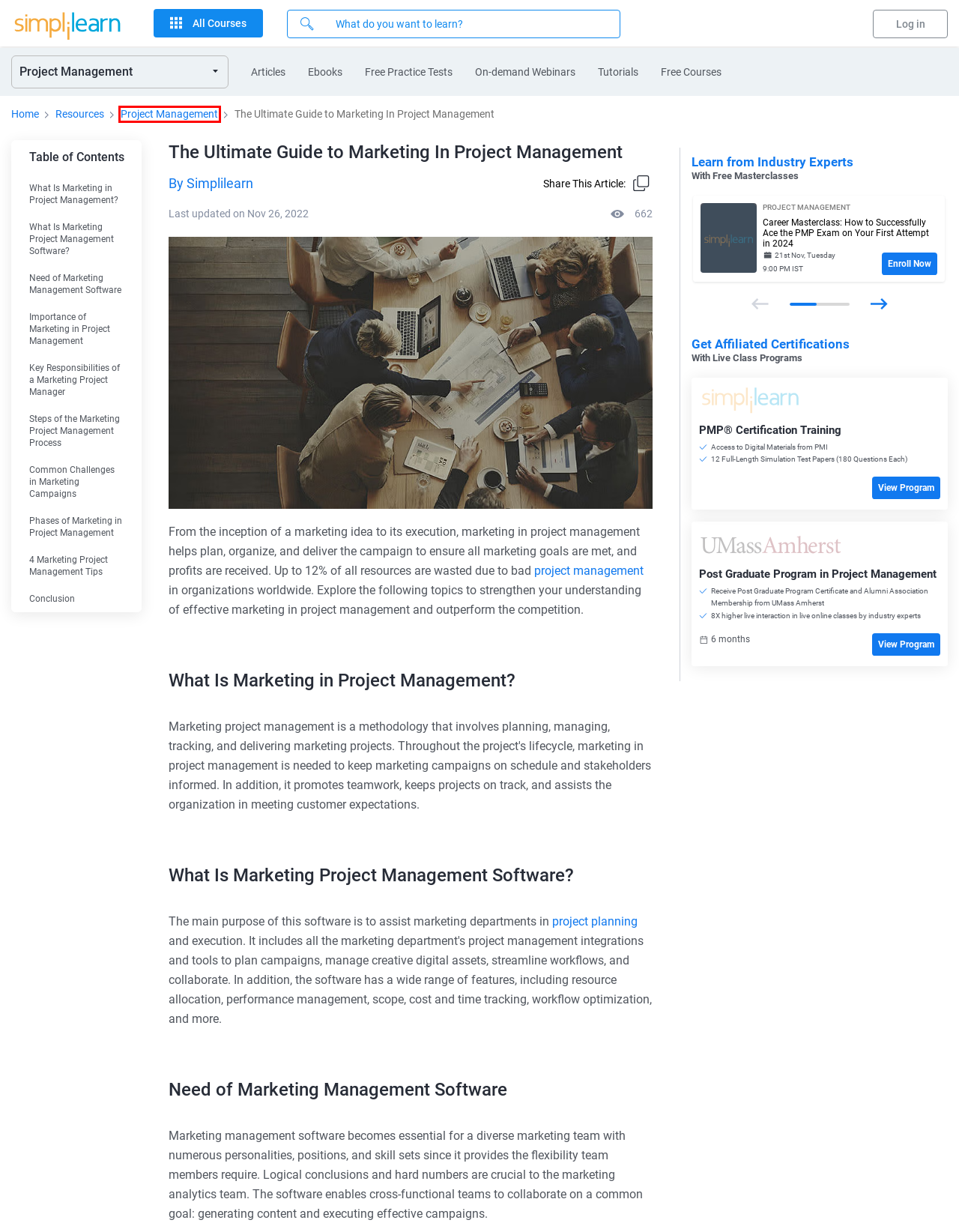You are provided a screenshot of a webpage featuring a red bounding box around a UI element. Choose the webpage description that most accurately represents the new webpage after clicking the element within the red bounding box. Here are the candidates:
A. Free Online Practice Tests on Project Management | Simplilearn
B. Simplilearn | Online Courses - Bootcamp & Certification Platform
C. Career Masterclass: How to Successfully Ace the PMP Exam on Your First Attempt in 2024
D. Resources | Free Resources to shape your Career - Simplilearn
E. Project Management Tutorials: Learn PMP from A to Z | Simplilearn
F. What is Project Management?
G. What is Project Planning: Tools and Fundamentals
H. Project Management Resources and Blogs | Simplilearn

H